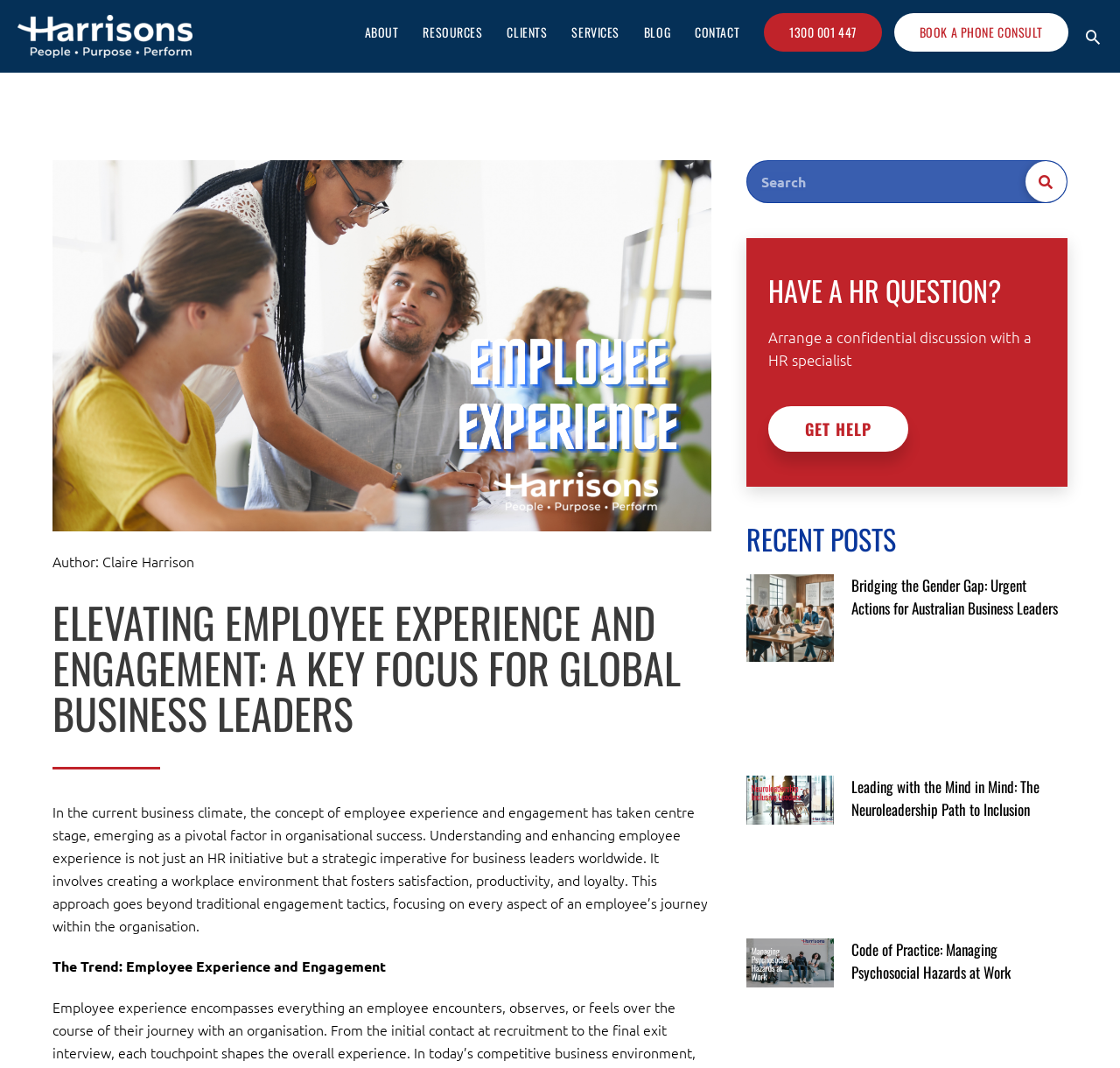Locate the bounding box coordinates of the area that needs to be clicked to fulfill the following instruction: "Contact Harrison Human Resources Brisbane". The coordinates should be in the format of four float numbers between 0 and 1, namely [left, top, right, bottom].

[0.609, 0.0, 0.671, 0.06]